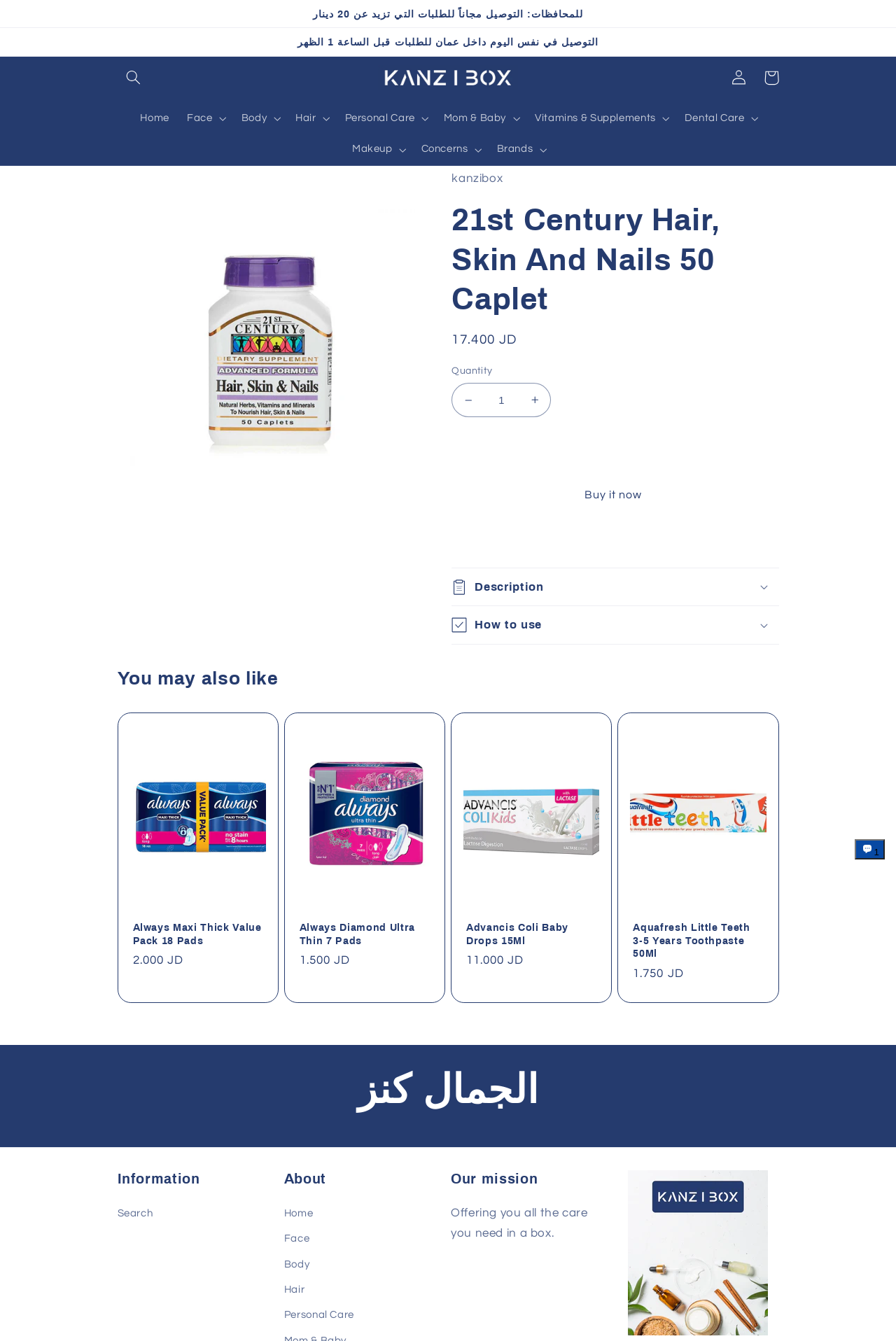Specify the bounding box coordinates of the element's region that should be clicked to achieve the following instruction: "Search for products". The bounding box coordinates consist of four float numbers between 0 and 1, in the format [left, top, right, bottom].

[0.131, 0.046, 0.167, 0.07]